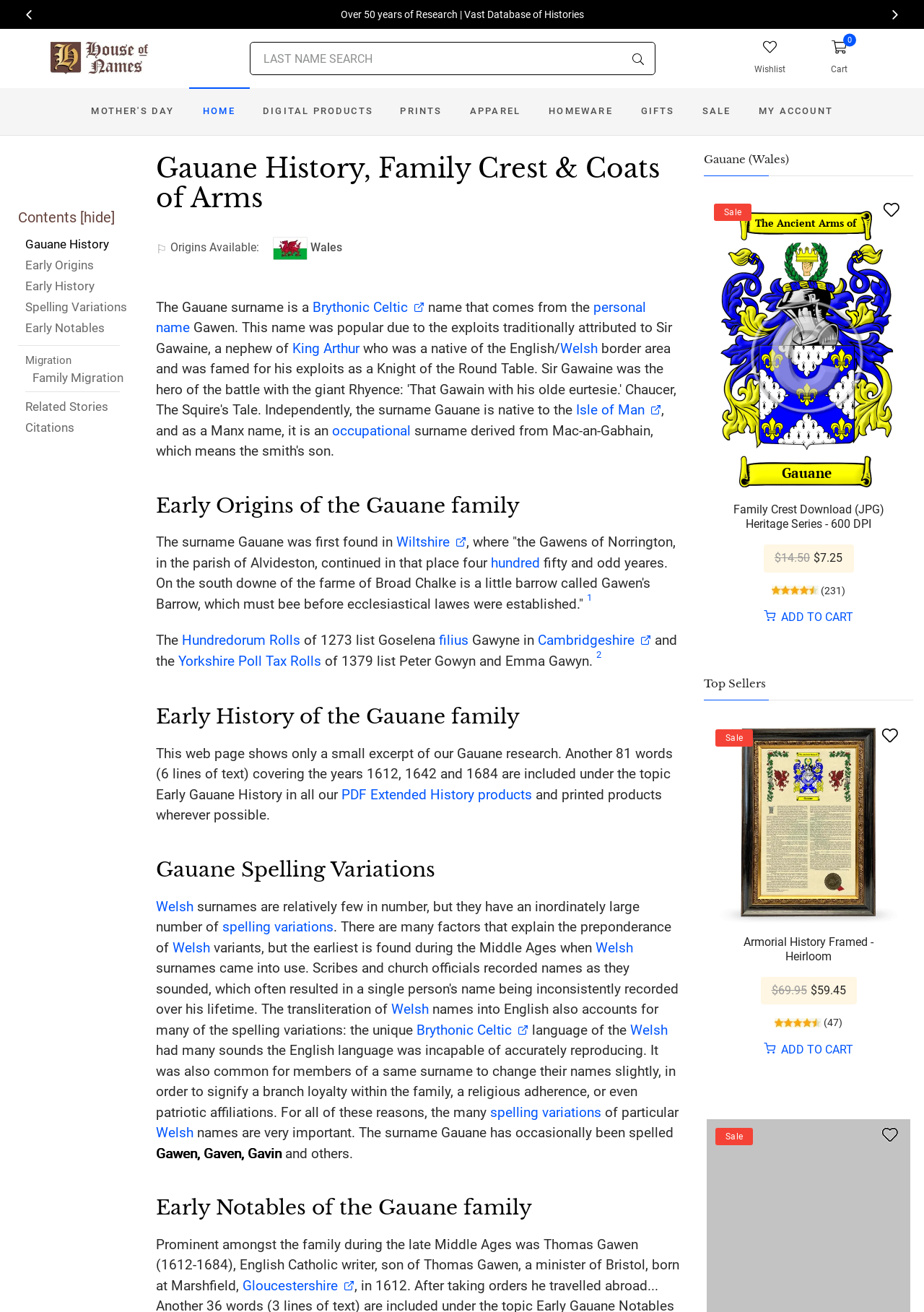Please identify the bounding box coordinates of the area that needs to be clicked to fulfill the following instruction: "Go to the home page."

[0.204, 0.067, 0.27, 0.103]